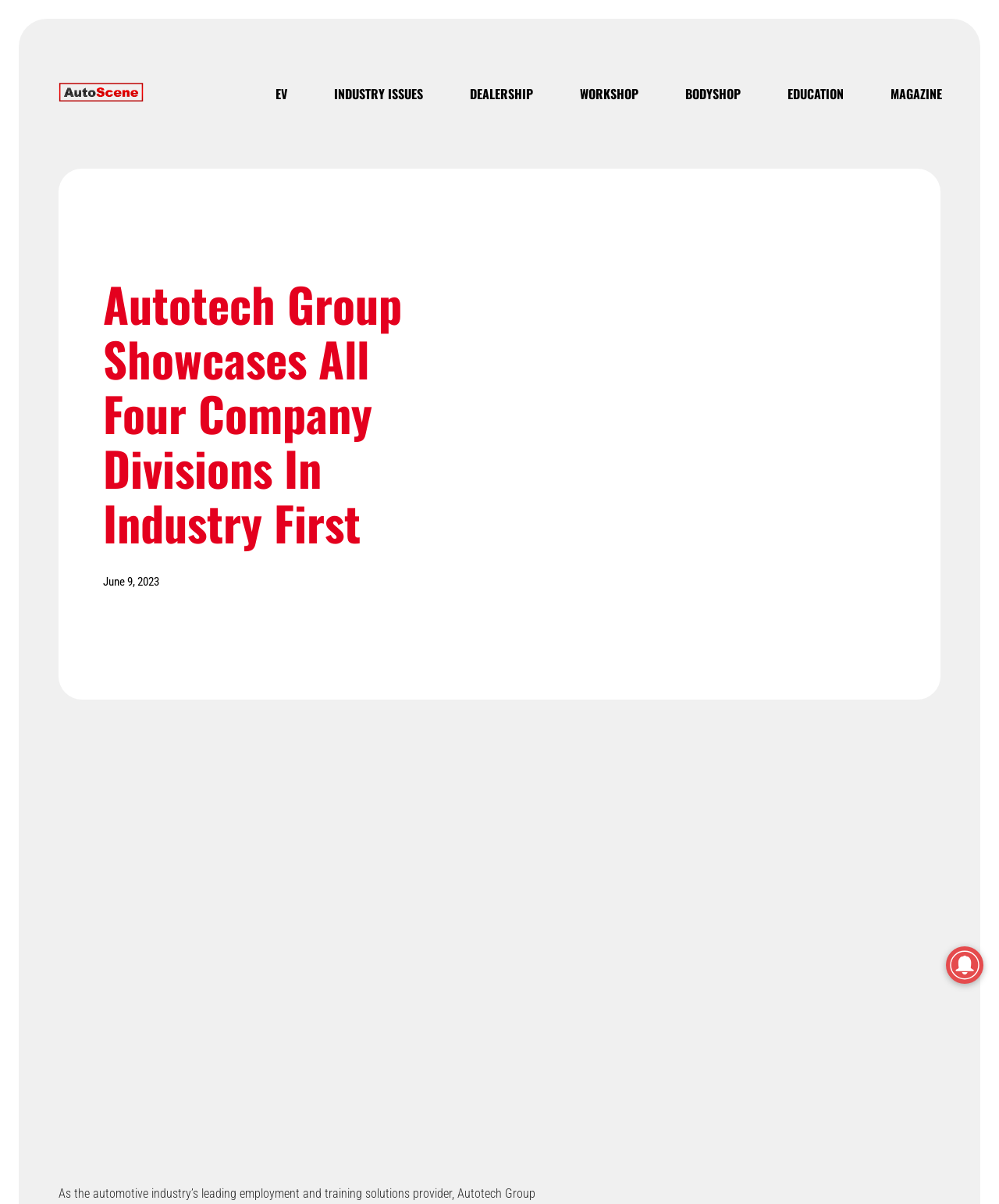Describe all visible elements and their arrangement on the webpage.

The webpage is about Autotech Group, specifically showcasing all four of its company divisions for the first time. At the top left of the page, there is a header section with multiple links, including "EV", "INDUSTRY ISSUES", "DEALERSHIP", "WORKSHOP", "BODYSHOP", "EDUCATION", and "MAGAZINE". These links are arranged horizontally, with "EV" on the left and "MAGAZINE" on the right.

Below the header section, there is a prominent heading that reads "Autotech Group Showcases All Four Company Divisions In Industry First". This heading is centered and takes up a significant portion of the page.

To the right of the heading, there is a time element displaying the date "June 9, 2023". This element is positioned near the top of the page.

On the top right corner of the page, there is a button labeled "Close". This button is focused, indicating that it is currently active.

In the main content area, there is a large block of text that describes Autotech Group's new division, Autotech Connect, which is being launched at Automechanika Birmingham. The text is divided into paragraphs, providing more information about this new division.

At the bottom right of the page, there is an image that takes up a significant portion of the page. The image is positioned below the main content area and above the bottom edge of the page.

Overall, the webpage is focused on showcasing Autotech Group's company divisions and providing information about its new division, Autotech Connect.